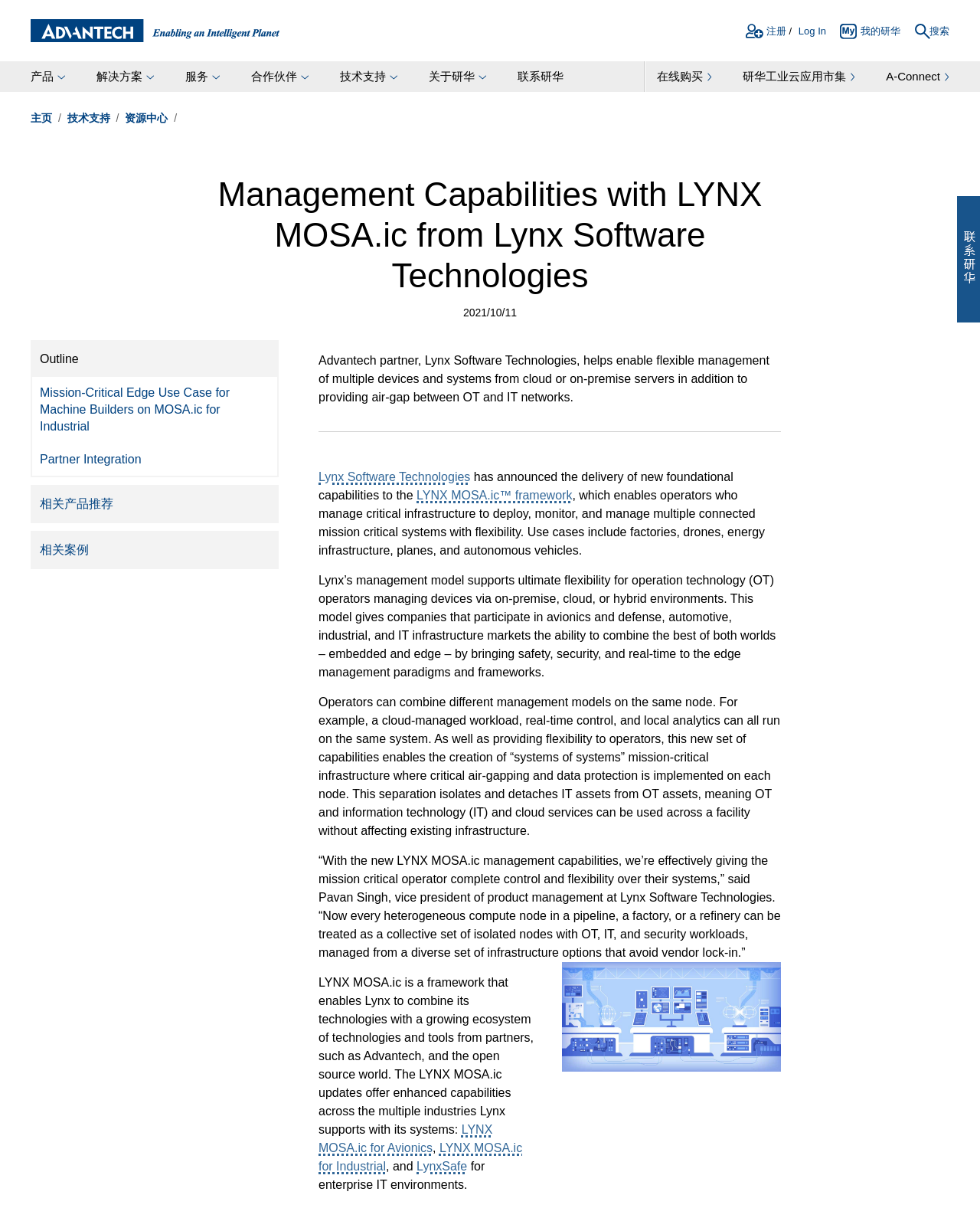What is the function of the separator element on the webpage?
Please provide a single word or phrase answer based on the image.

Separate text elements